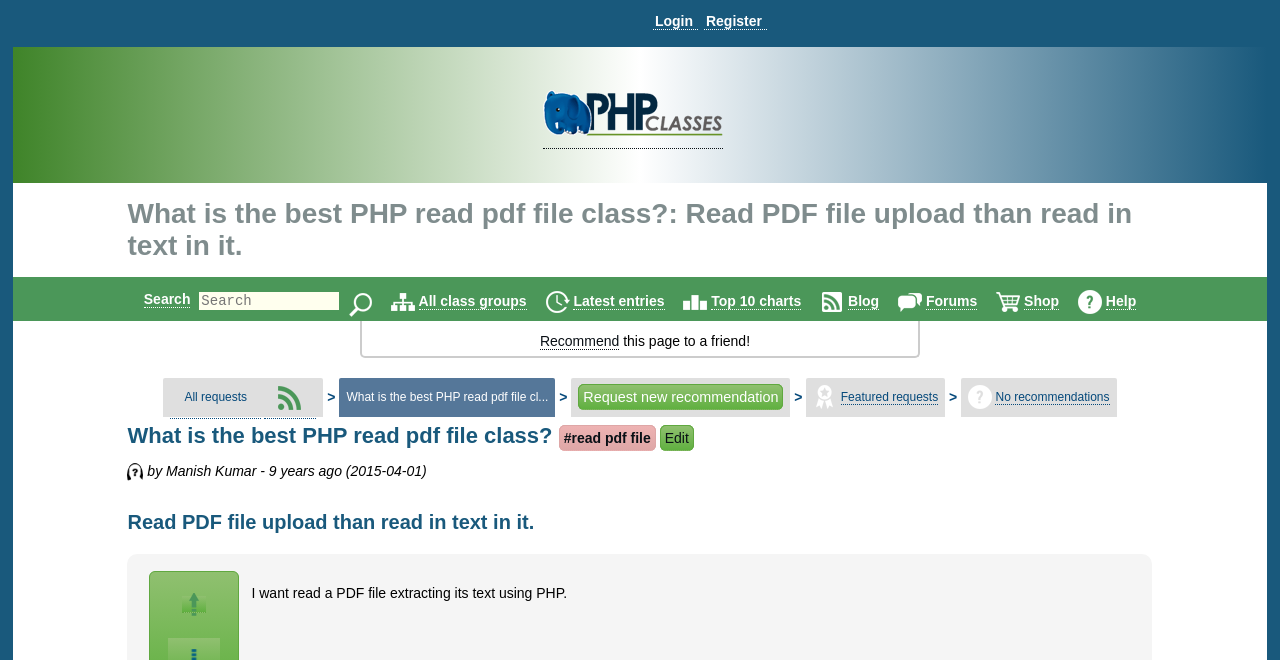Pinpoint the bounding box coordinates of the element to be clicked to execute the instruction: "Search for PHP classes".

[0.112, 0.44, 0.149, 0.466]